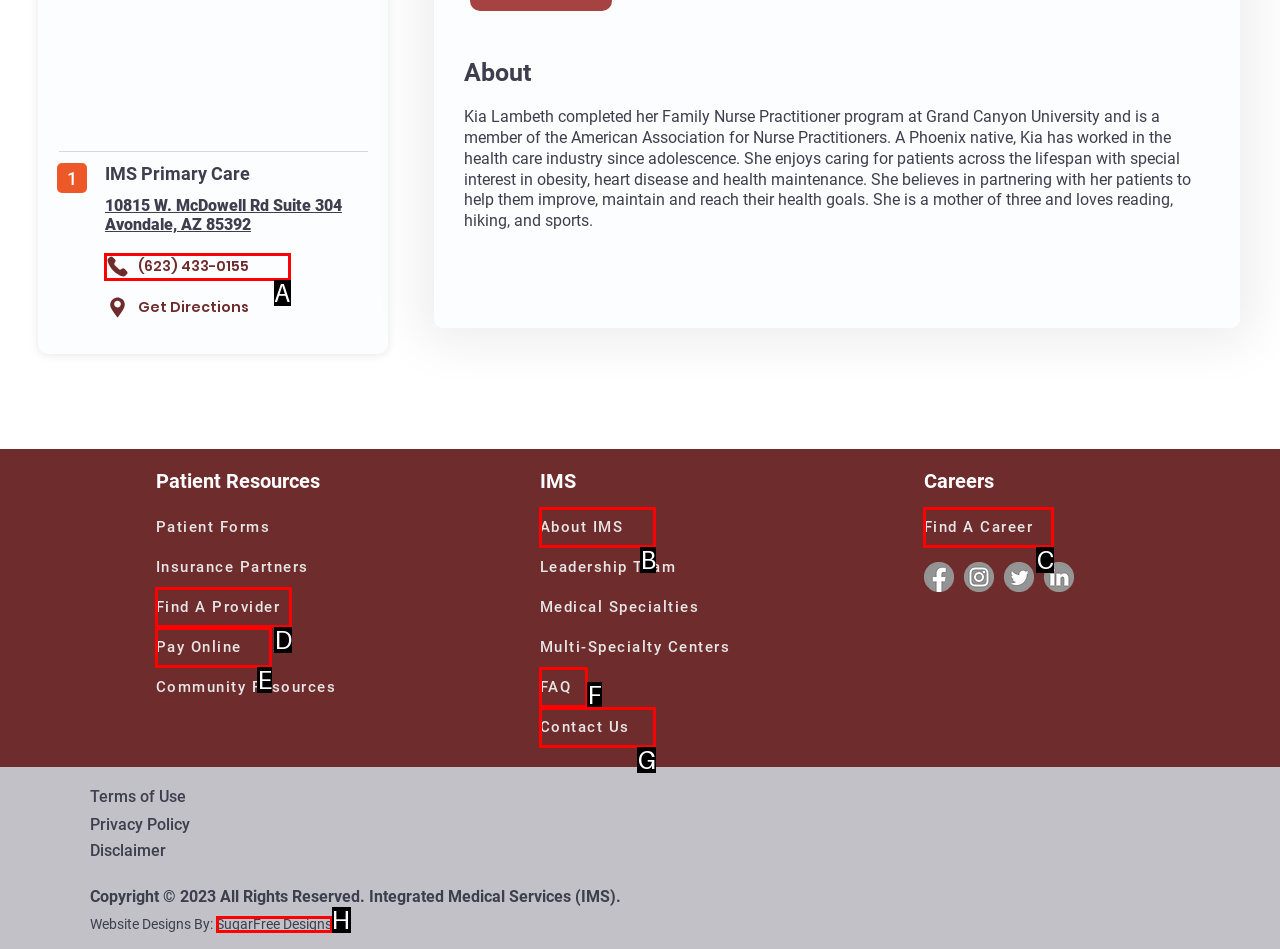Tell me which one HTML element best matches the description: (623) 433-0155 Answer with the option's letter from the given choices directly.

A